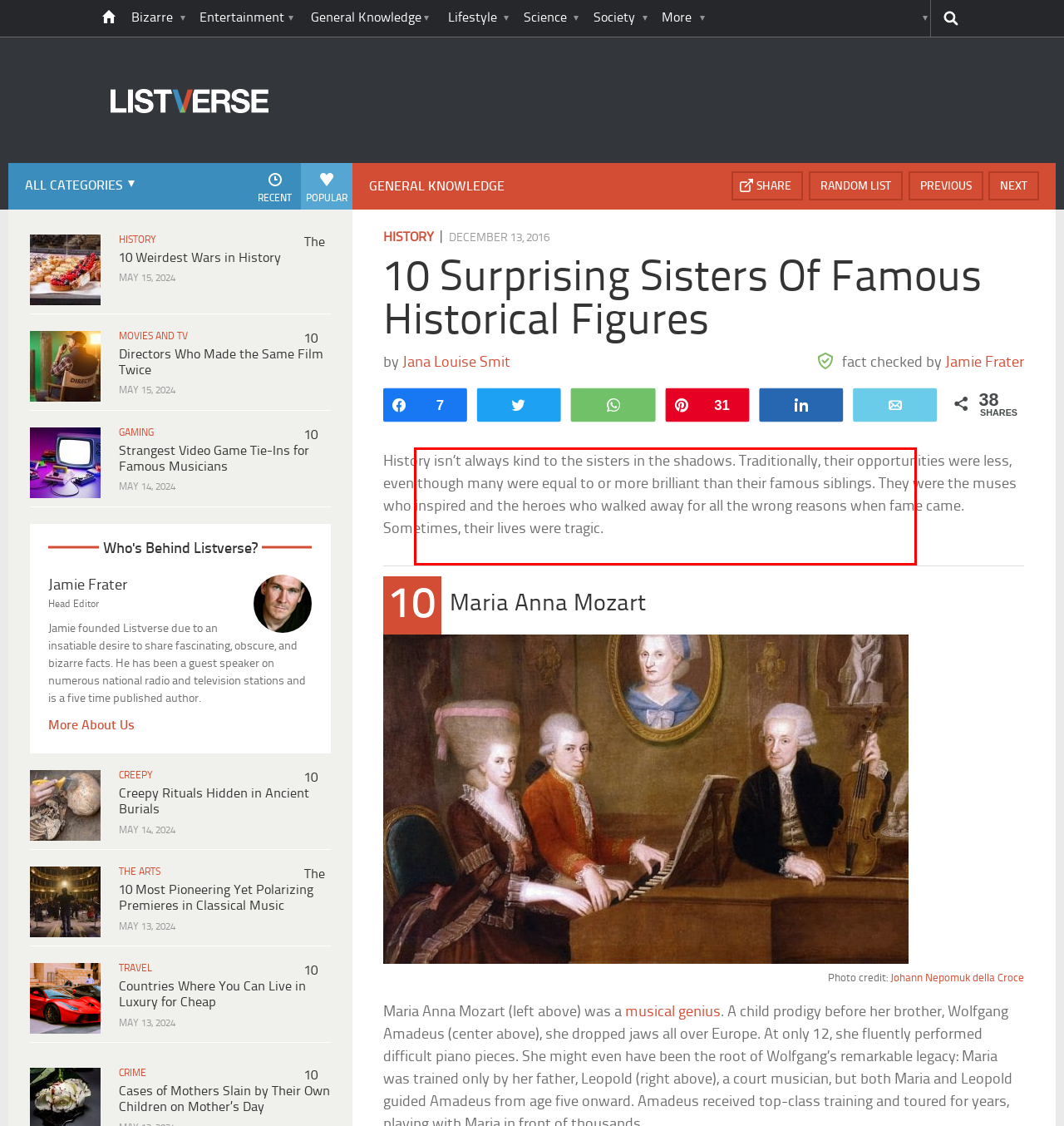Extract and provide the text found inside the red rectangle in the screenshot of the webpage.

History isn’t always kind to the sisters in the shadows. Traditionally, their opportunities were less, even though many were equal to or more brilliant than their famous siblings. They were the muses who inspired and the heroes who walked away for all the wrong reasons when fame came. Sometimes, their lives were tragic.